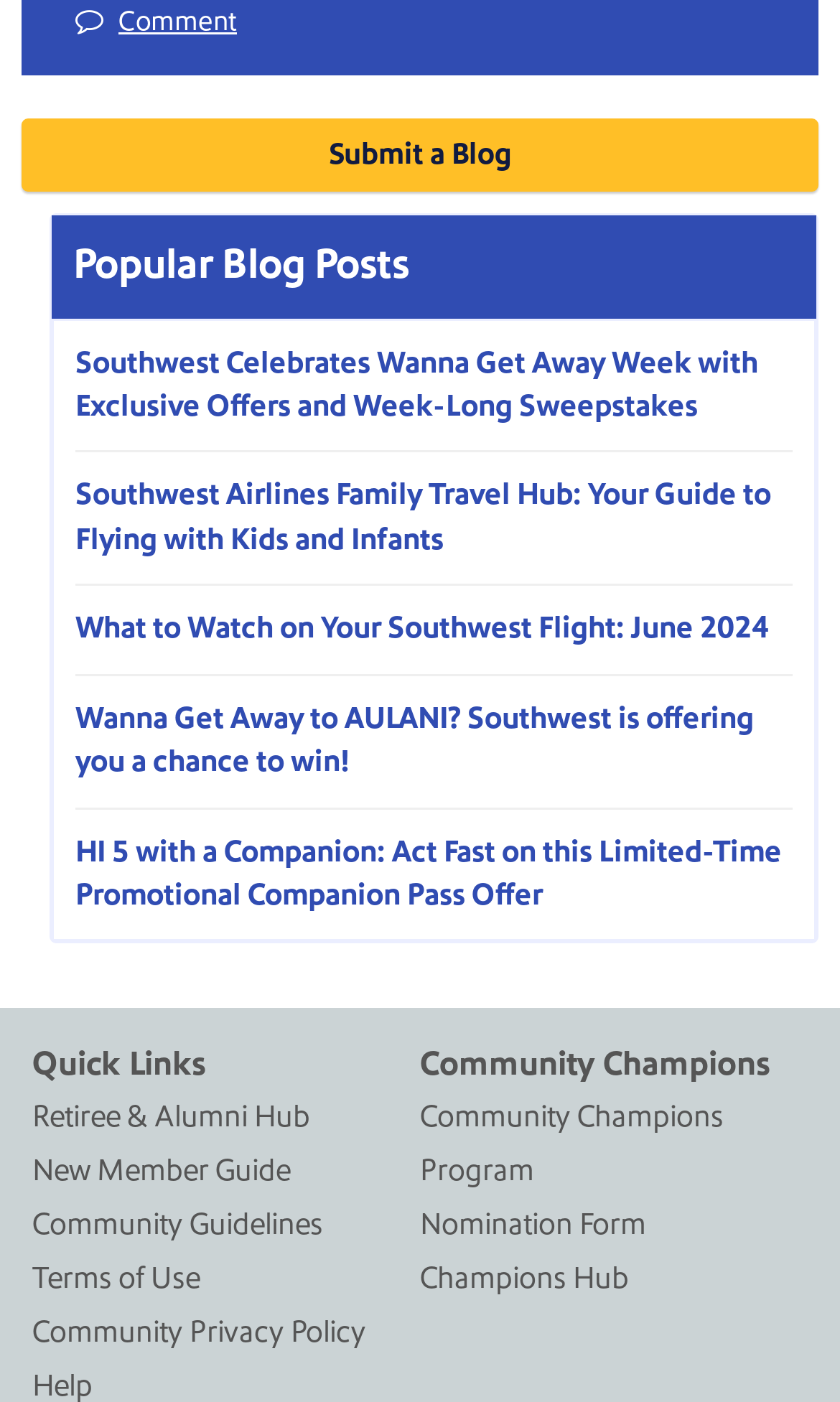Identify the bounding box coordinates for the UI element described as: "Retiree & Alumni Hub". The coordinates should be provided as four floats between 0 and 1: [left, top, right, bottom].

[0.038, 0.777, 0.5, 0.816]